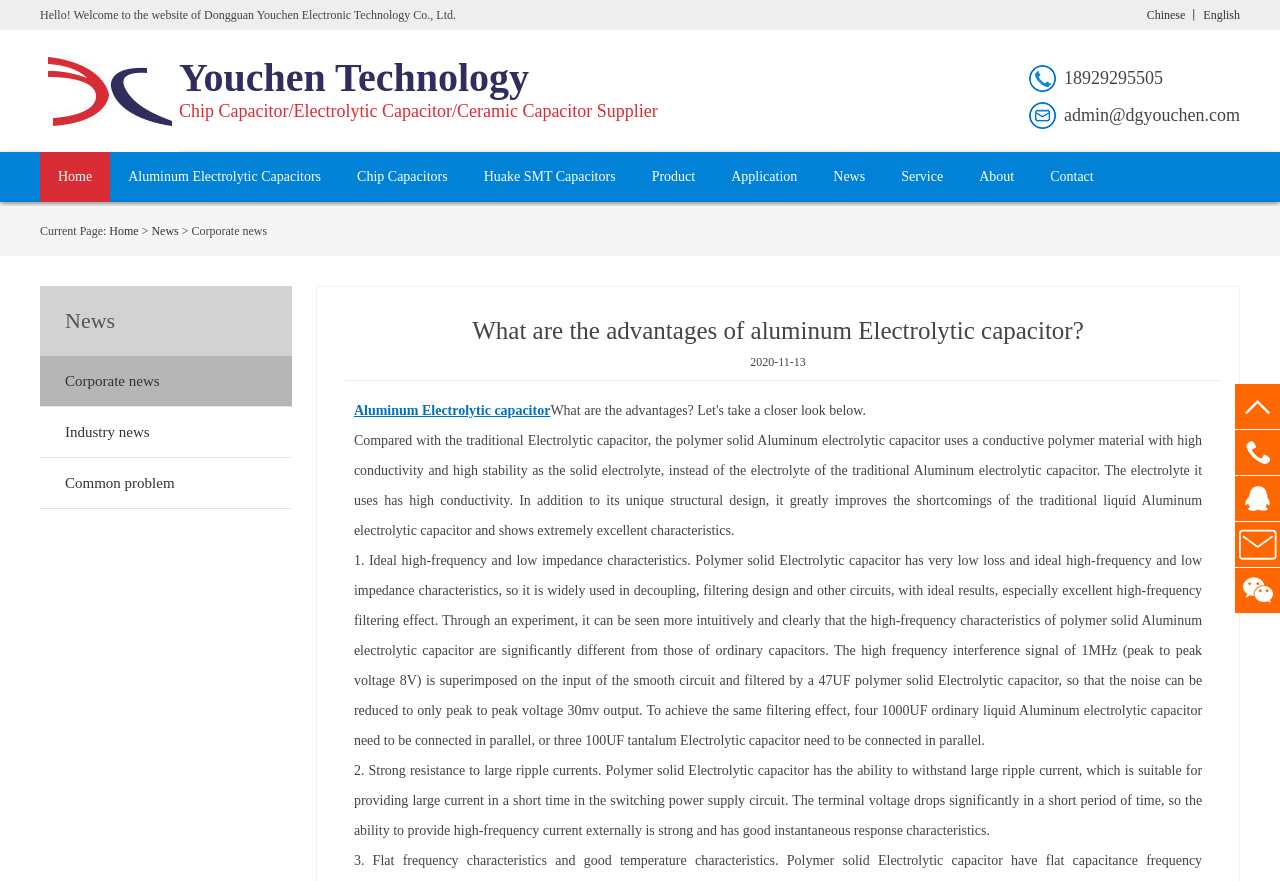What are the advantages of aluminum electrolytic capacitors?
Using the information presented in the image, please offer a detailed response to the question.

The webpage lists the advantages of aluminum electrolytic capacitors, including ideal high-frequency and low impedance characteristics, which make them suitable for decoupling, filtering design, and other circuits, and strong resistance to large ripple currents, making them suitable for providing large current in a short time in switching power supply circuits.